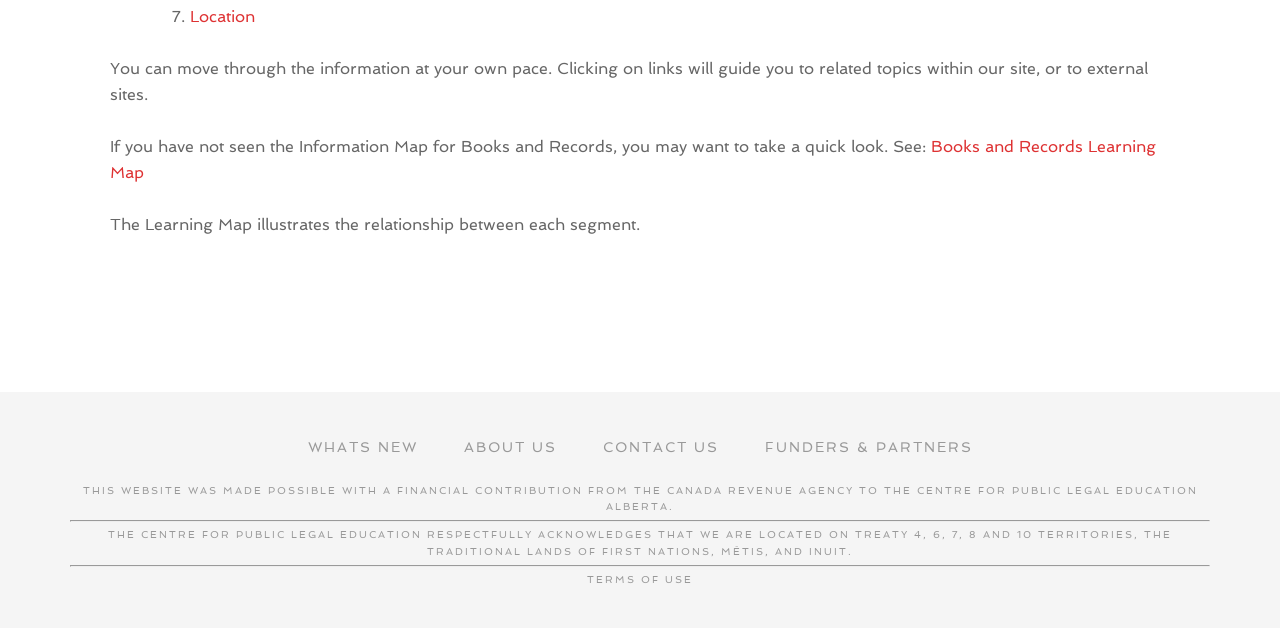For the element described, predict the bounding box coordinates as (top-left x, top-left y, bottom-right x, bottom-right y). All values should be between 0 and 1. Element description: Whats New

[0.225, 0.675, 0.342, 0.723]